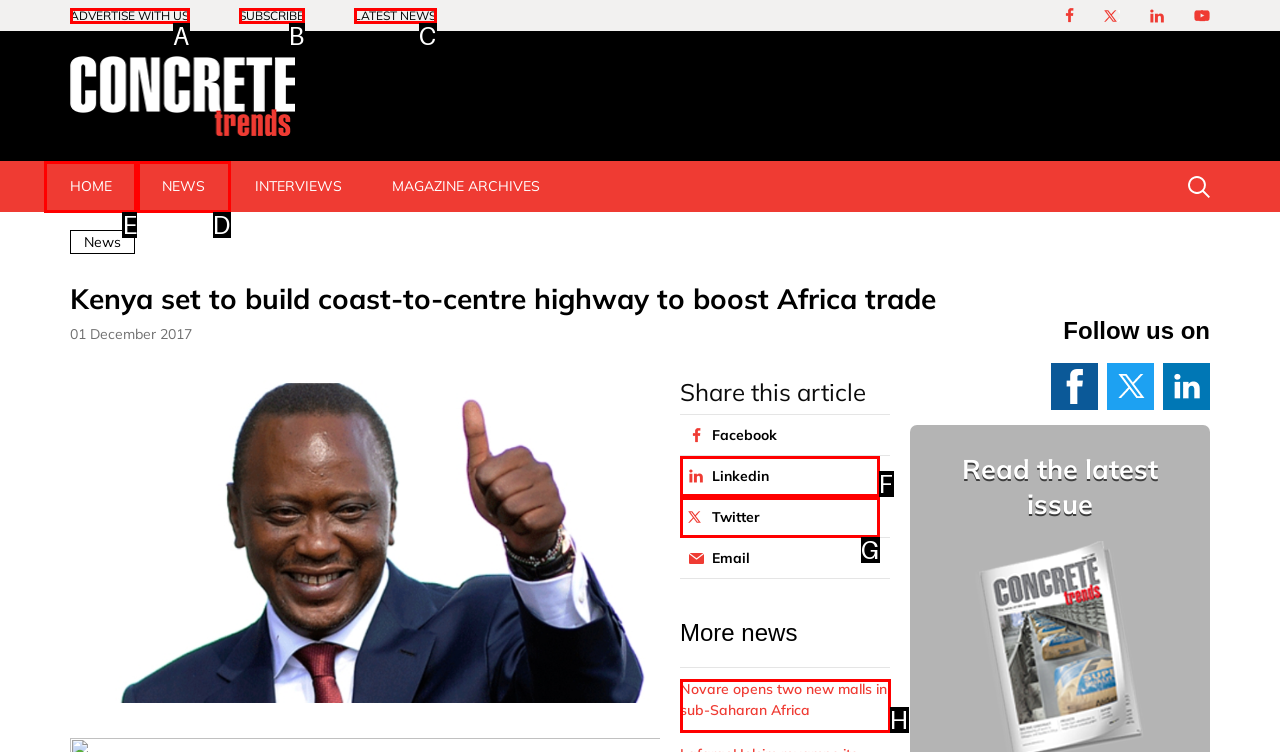For the task: Go to HOME page, specify the letter of the option that should be clicked. Answer with the letter only.

E